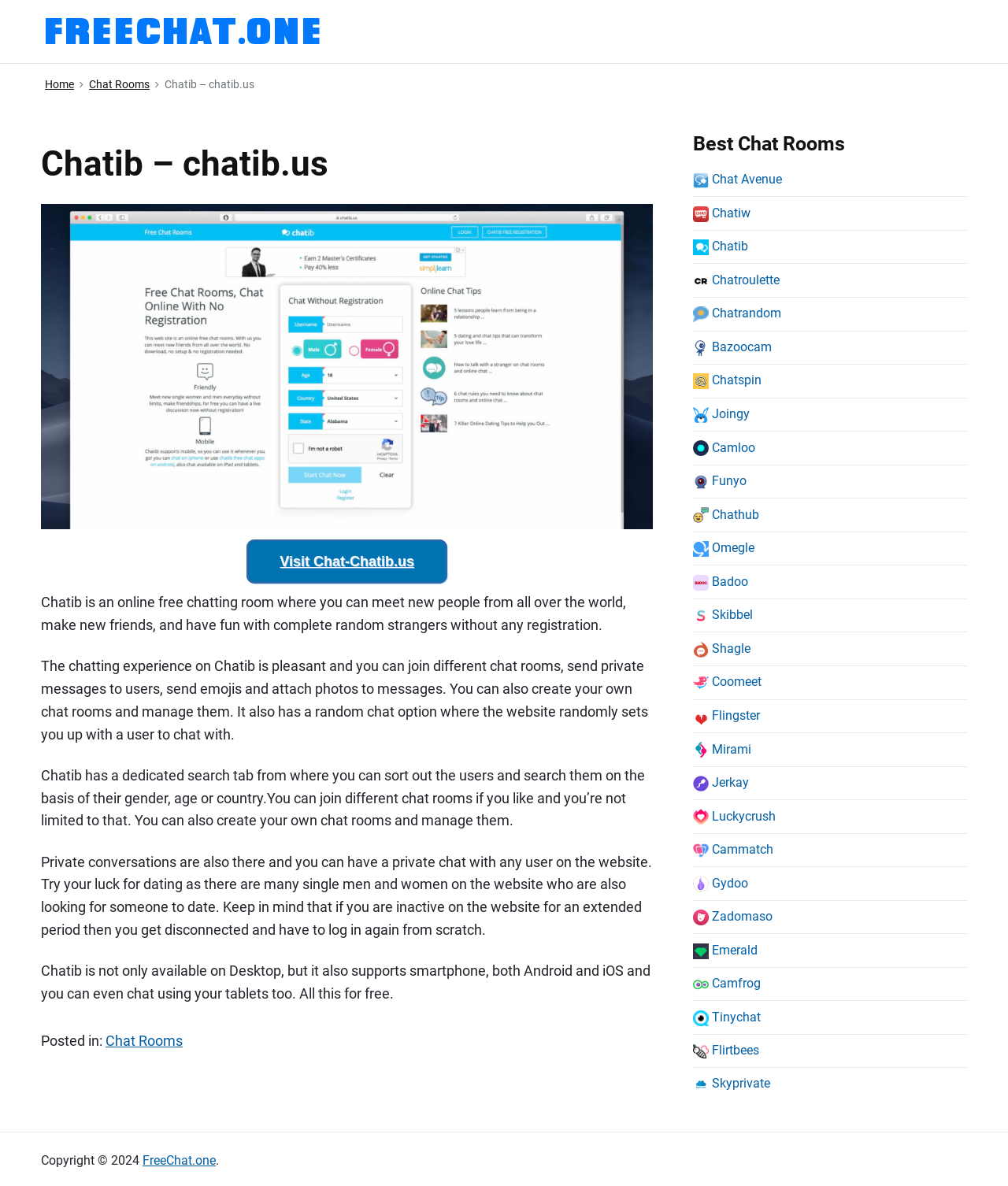Can users create their own chat rooms?
Using the visual information, respond with a single word or phrase.

Yes